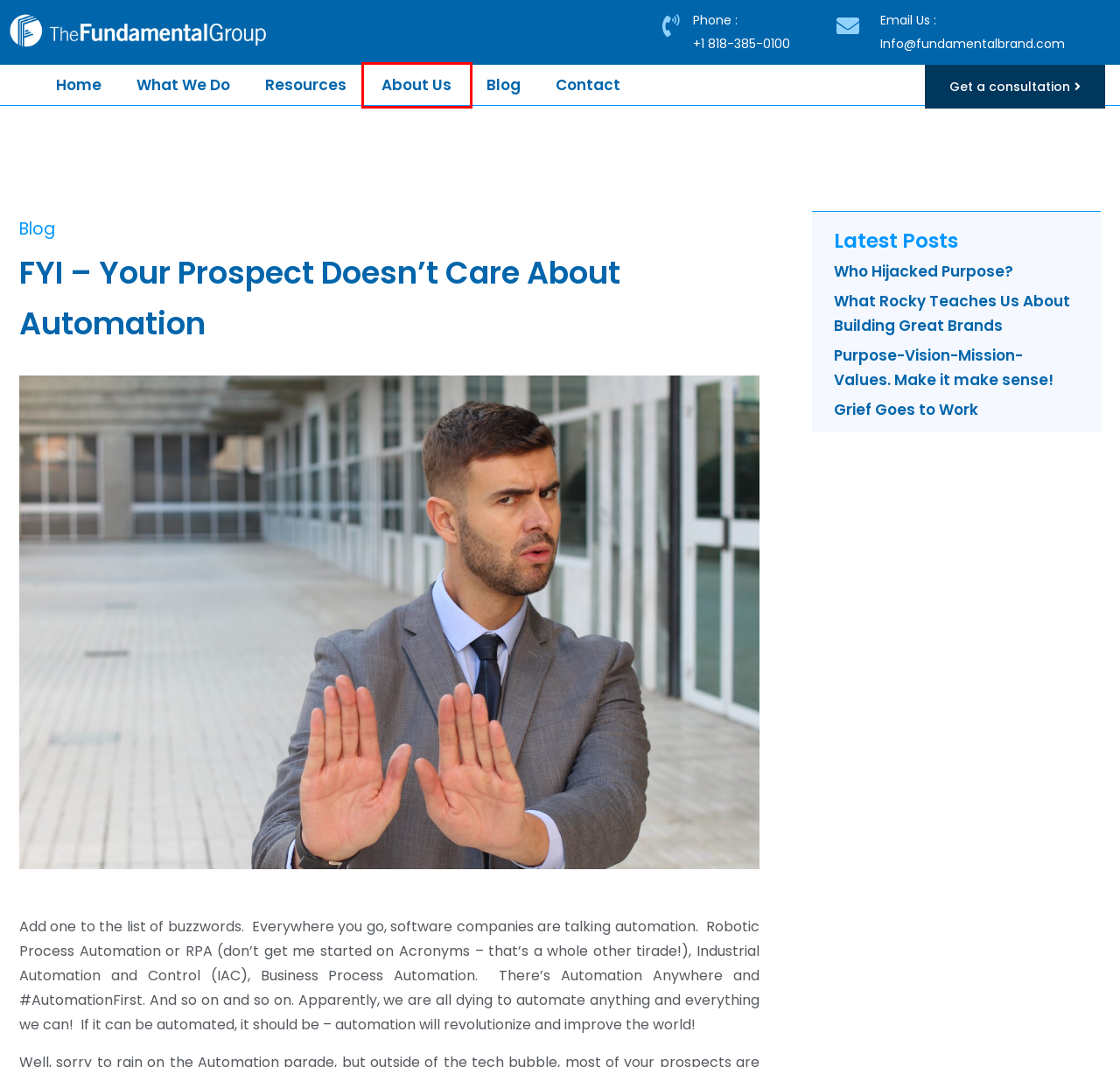A screenshot of a webpage is given, featuring a red bounding box around a UI element. Please choose the webpage description that best aligns with the new webpage after clicking the element in the bounding box. These are the descriptions:
A. Supporting Grieving Colleagues: A Guide from Personal Experience
B. B2B brand agency - The Fundamental Group
C. B2B branding solutions - The Fundamental Group
D. B2B branding services - The Fundamental Group
E. Home - The Fundamental Group
F. B2B brand identity - The Fundamental Group
G. AAS branding agency - The Fundamental Group
H. Who Hijacked Purpose?

B